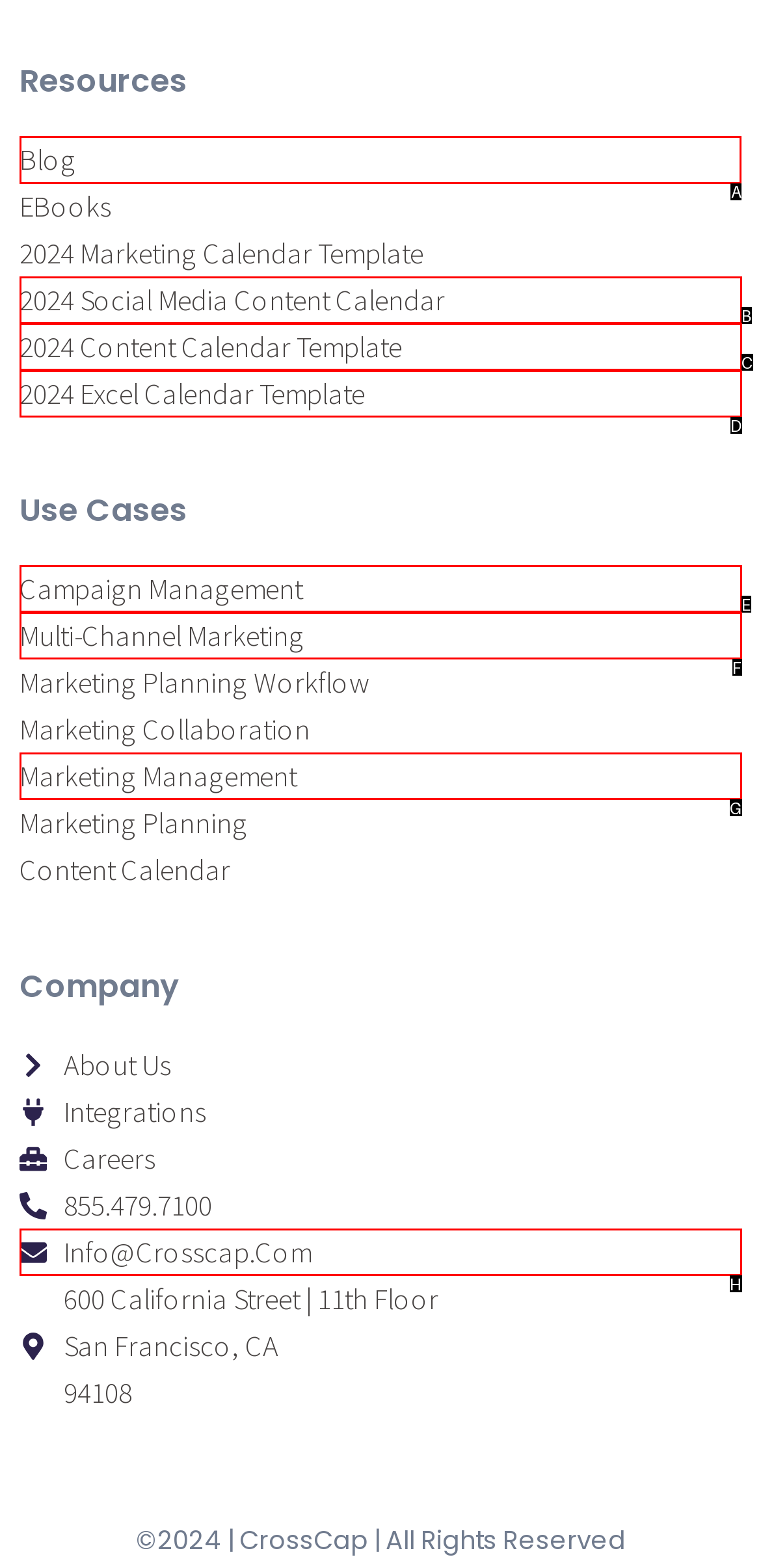Indicate the letter of the UI element that should be clicked to accomplish the task: View blog posts. Answer with the letter only.

A